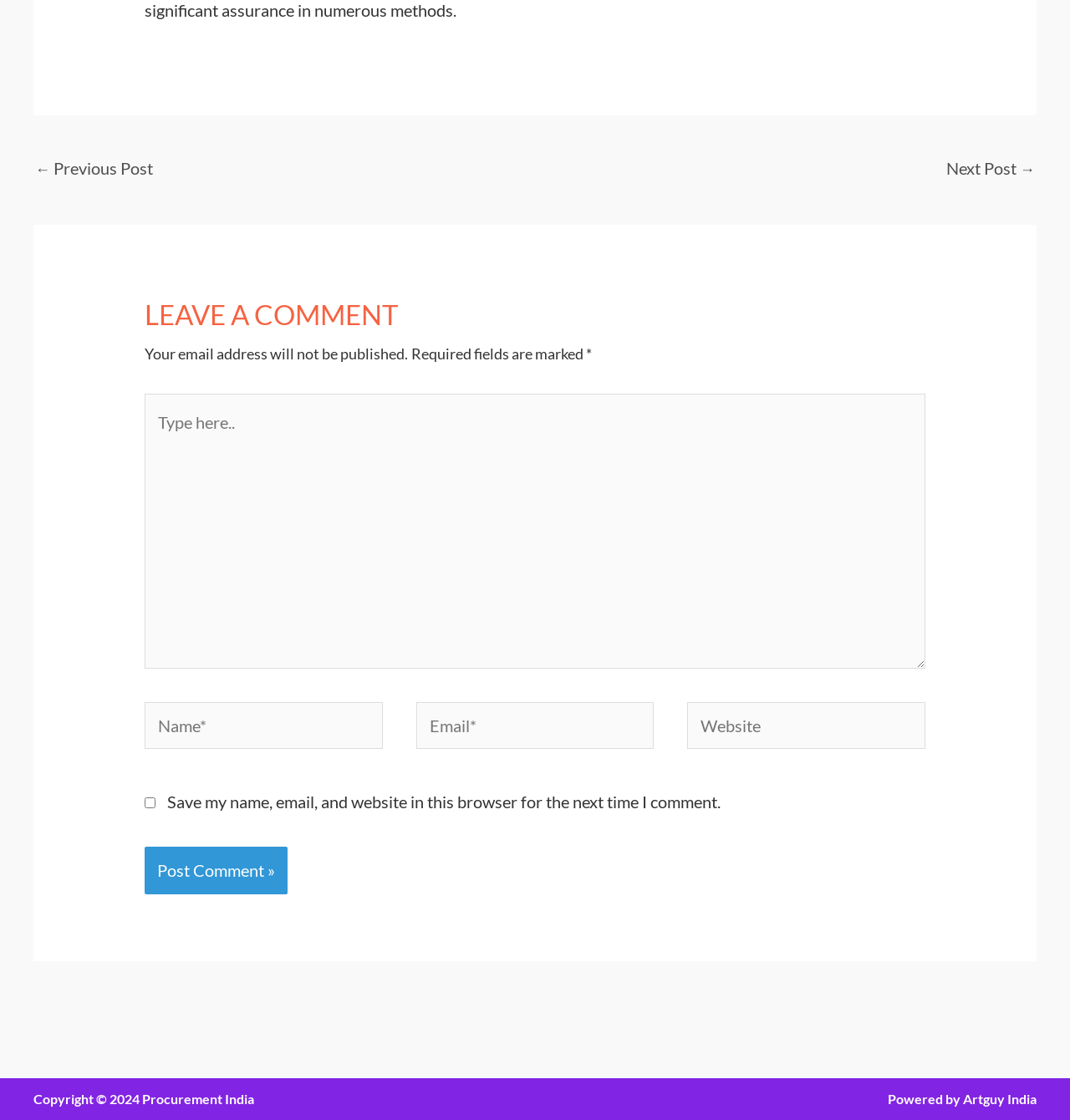Please identify the bounding box coordinates of the element that needs to be clicked to perform the following instruction: "Click the post comment button".

[0.135, 0.756, 0.269, 0.799]